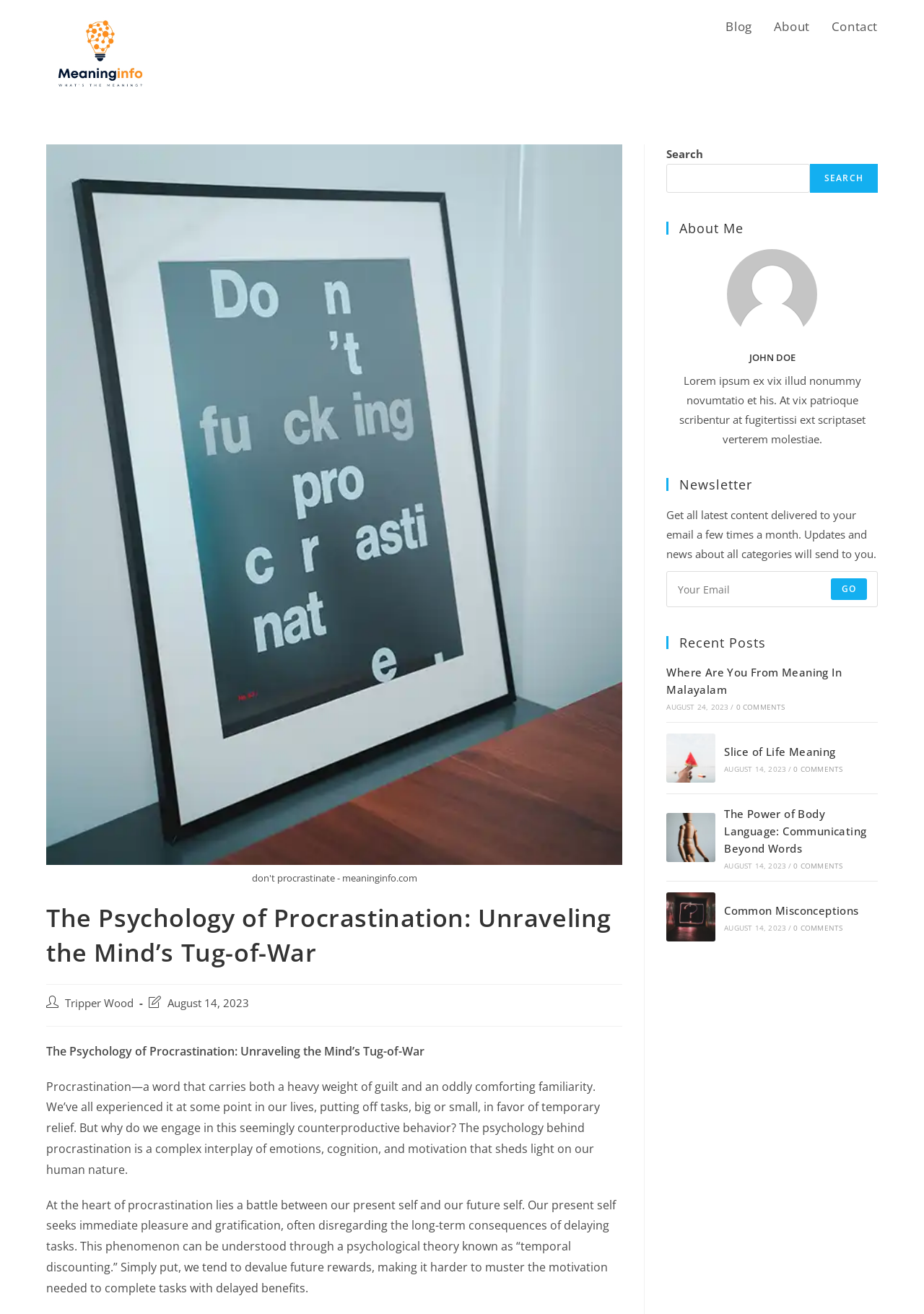What is the title of the image above the 'About Me' section?
Utilize the image to construct a detailed and well-explained answer.

I found the title of the image by looking at the image above the 'About Me' section and its corresponding heading, which says 'About Me'.